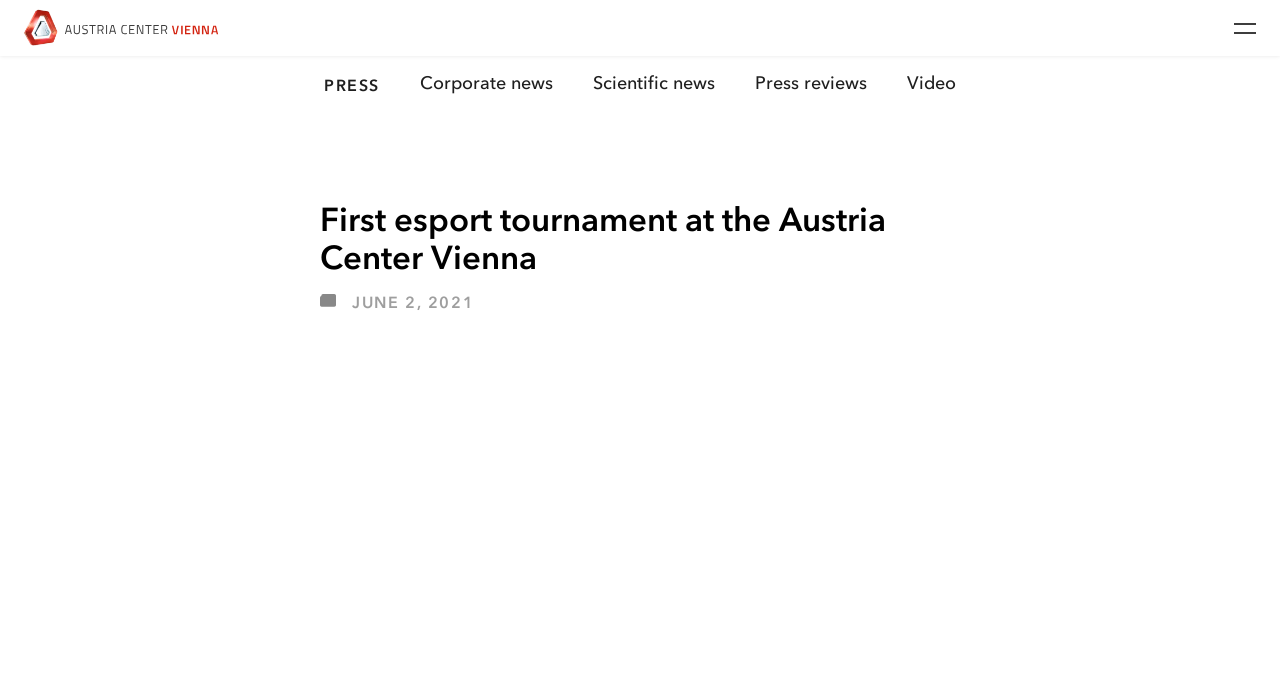Please find the bounding box for the following UI element description. Provide the coordinates in (top-left x, top-left y, bottom-right x, bottom-right y) format, with values between 0 and 1: Austria Center Vienna: Home

[0.016, 0.012, 0.5, 0.07]